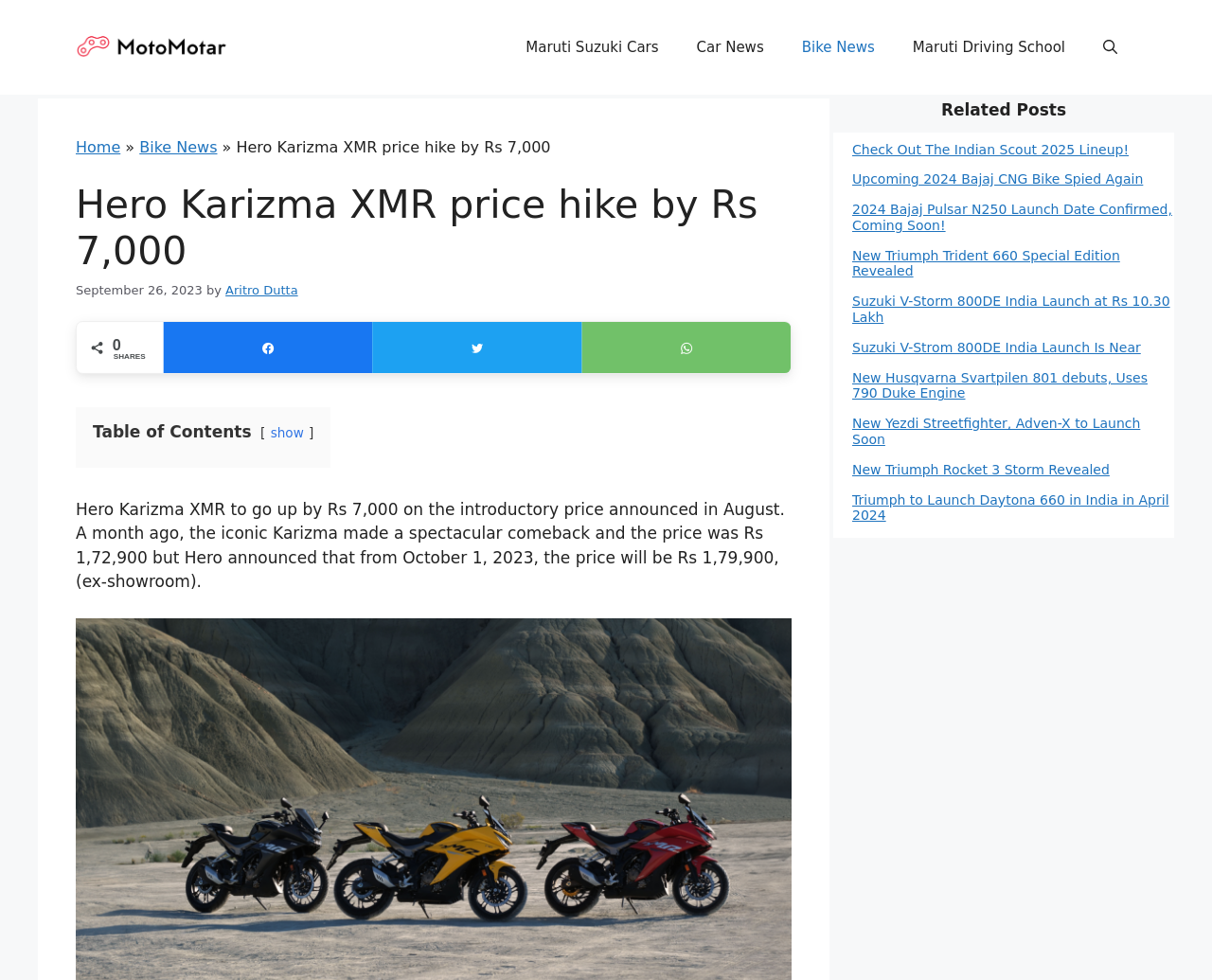Determine the bounding box coordinates of the clickable element necessary to fulfill the instruction: "Share on WhatsApp". Provide the coordinates as four float numbers within the 0 to 1 range, i.e., [left, top, right, bottom].

[0.48, 0.329, 0.652, 0.382]